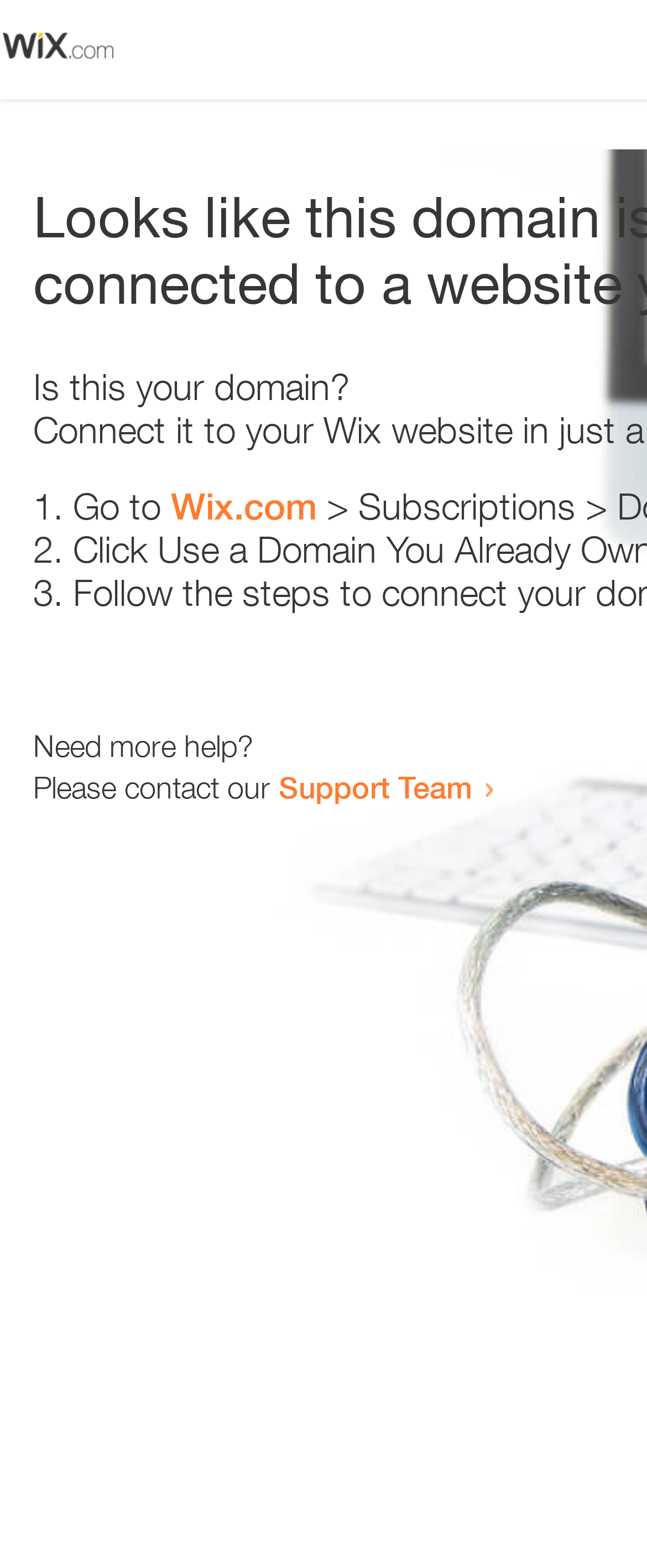Is the issue related to domain ownership?
Using the visual information, respond with a single word or phrase.

Yes